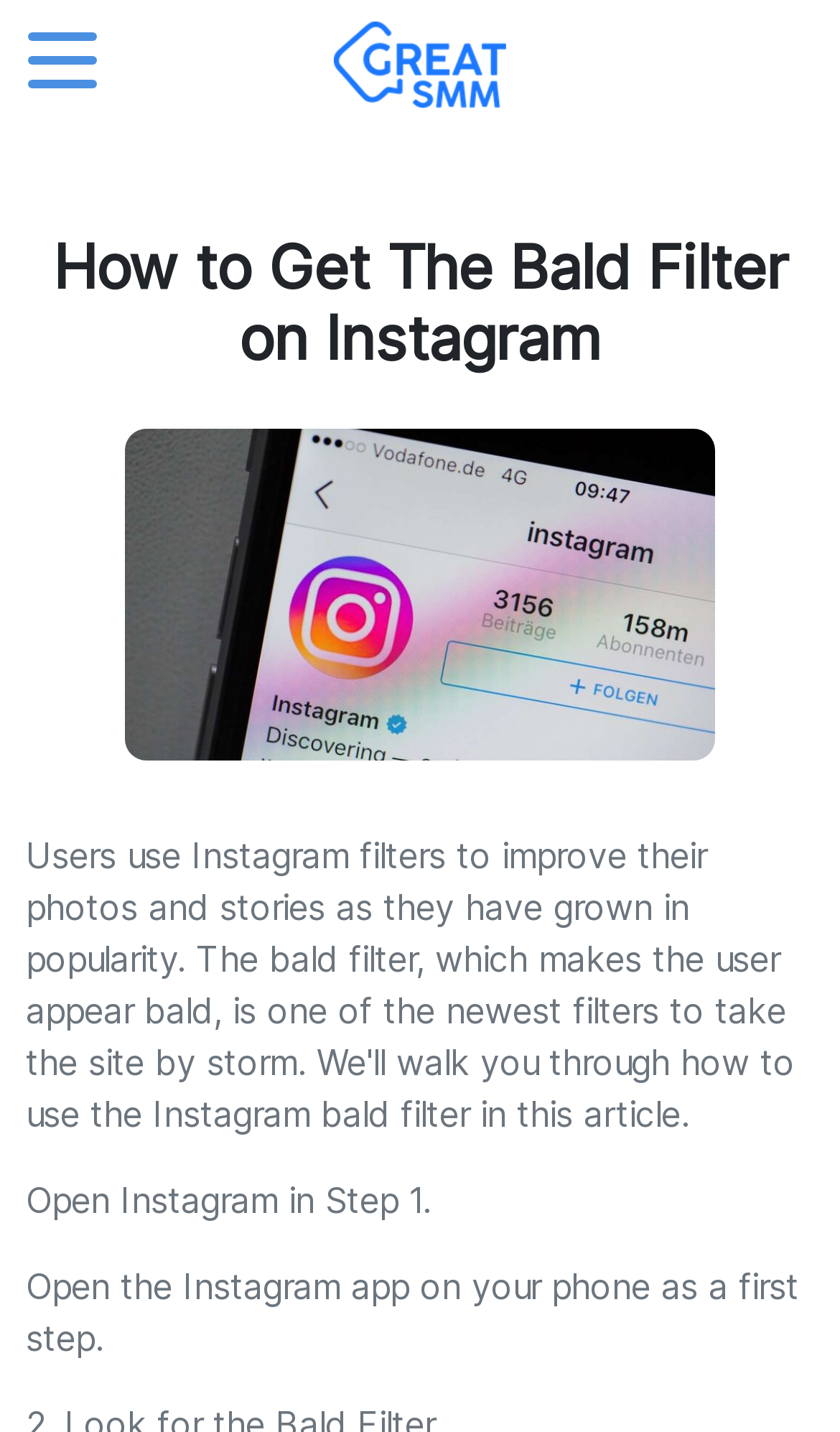What is the first step to get the bald filter?
Please give a detailed and elaborate answer to the question.

Based on the webpage, the first step to get the bald filter is to open Instagram, as indicated by the text 'Open Instagram in Step 1.' and 'Open the Instagram app on your phone as a first step.'